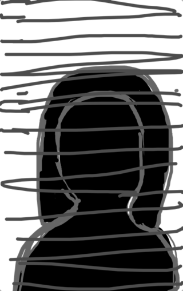Explain what is happening in the image with elaborate details.

The image features a stylized silhouette of a person, depicted in a stark black color against a white background. The silhouette is artistically obscured by horizontal lines that cross over the figure, adding a sense of mystery and abstraction. This visual effect evokes themes of anonymity and concealment, prompting viewers to ponder the subject's identity and emotions. The simplicity of the monochrome palette accentuates the contrast, drawing attention to the figure while the overlay of lines creates a dynamic sense of movement. Overall, the imagery invites interpretation and reflection on the nuances of identity and visibility.